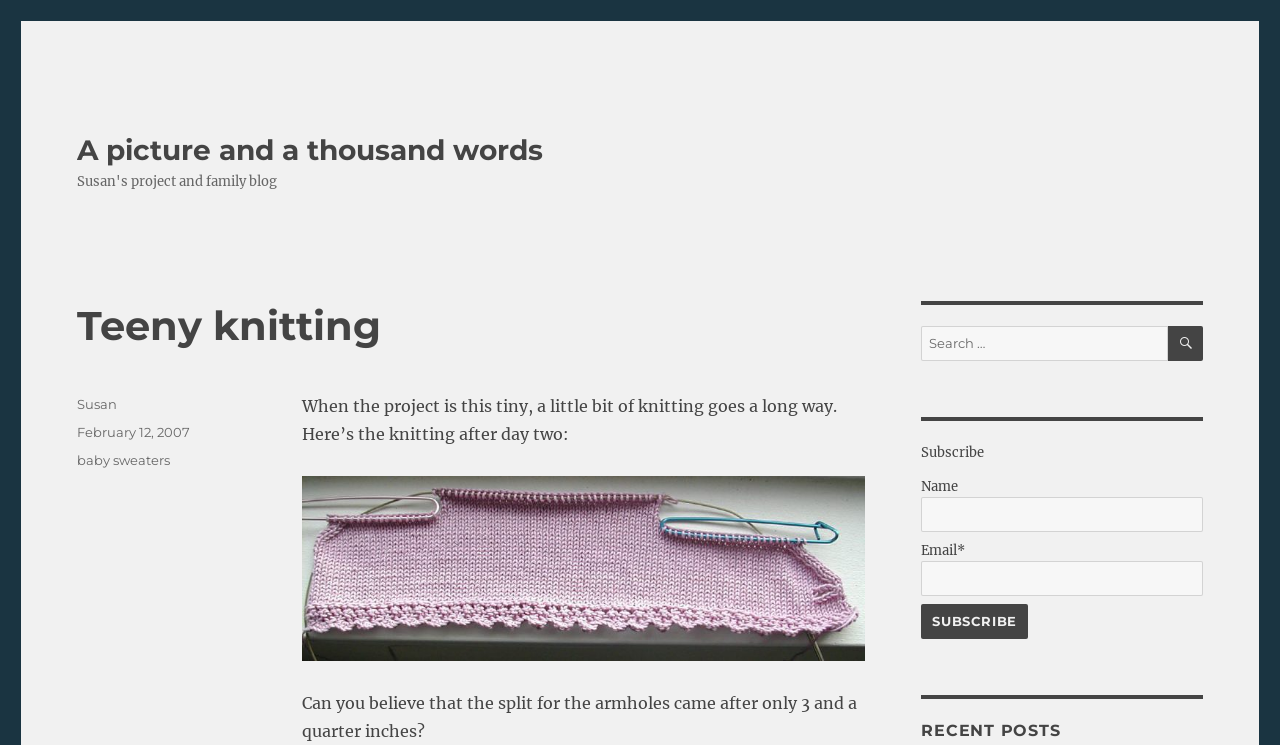Please specify the bounding box coordinates of the clickable region necessary for completing the following instruction: "Click on the author's name". The coordinates must consist of four float numbers between 0 and 1, i.e., [left, top, right, bottom].

[0.06, 0.532, 0.092, 0.553]